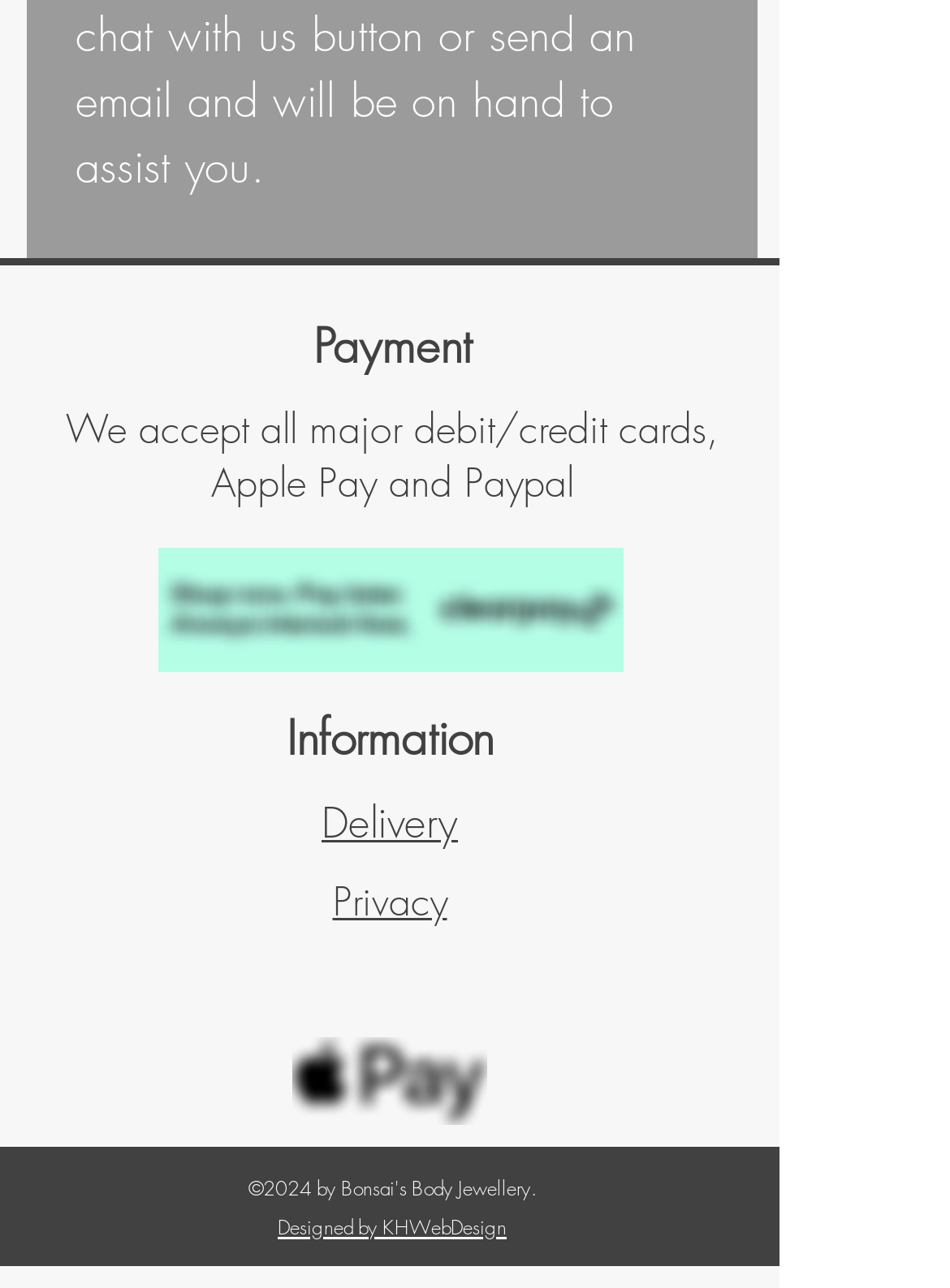What is the material of the nipple ring?
Look at the image and provide a short answer using one word or a phrase.

316L surgical steel